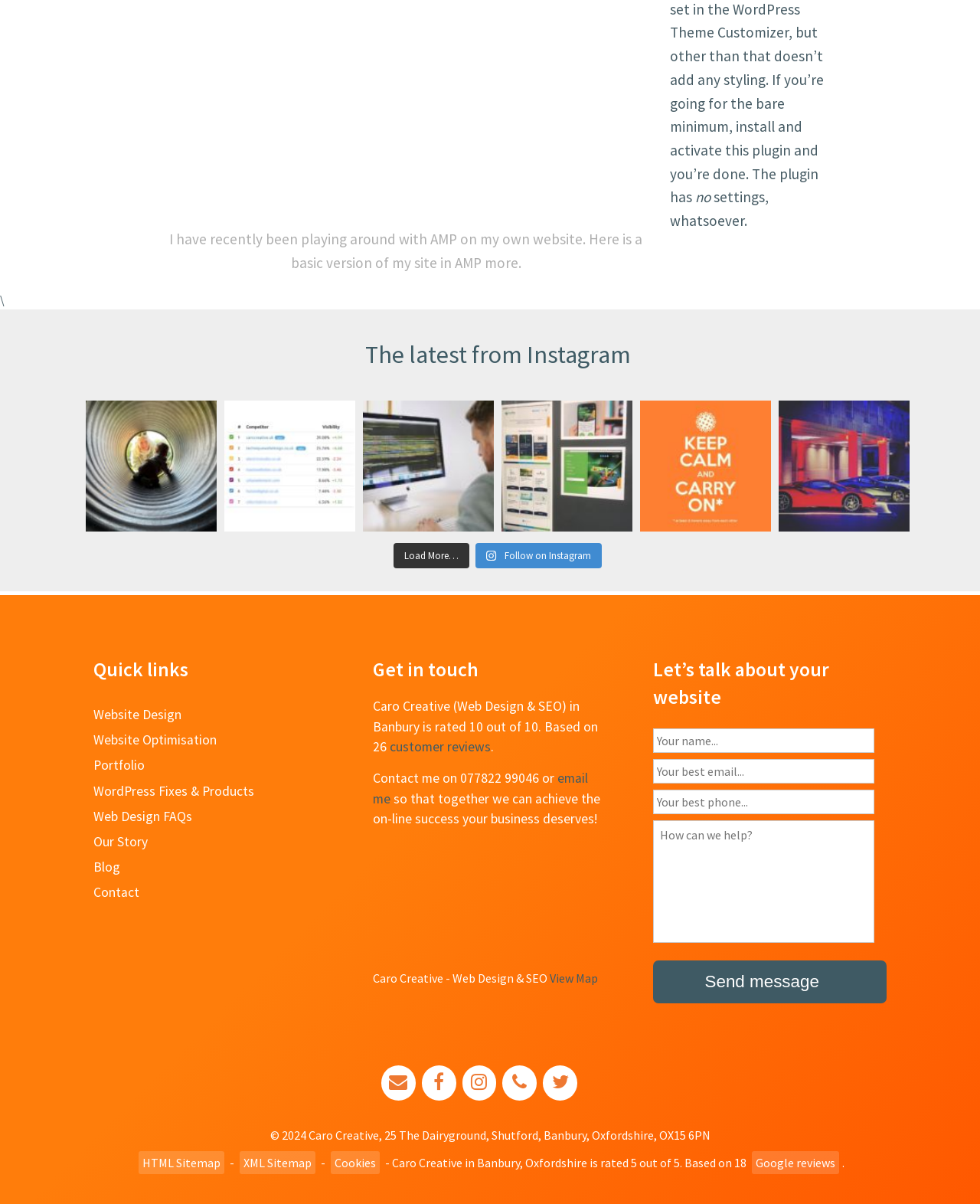Give a one-word or short phrase answer to this question: 
What is the name of the website?

Caro Creative